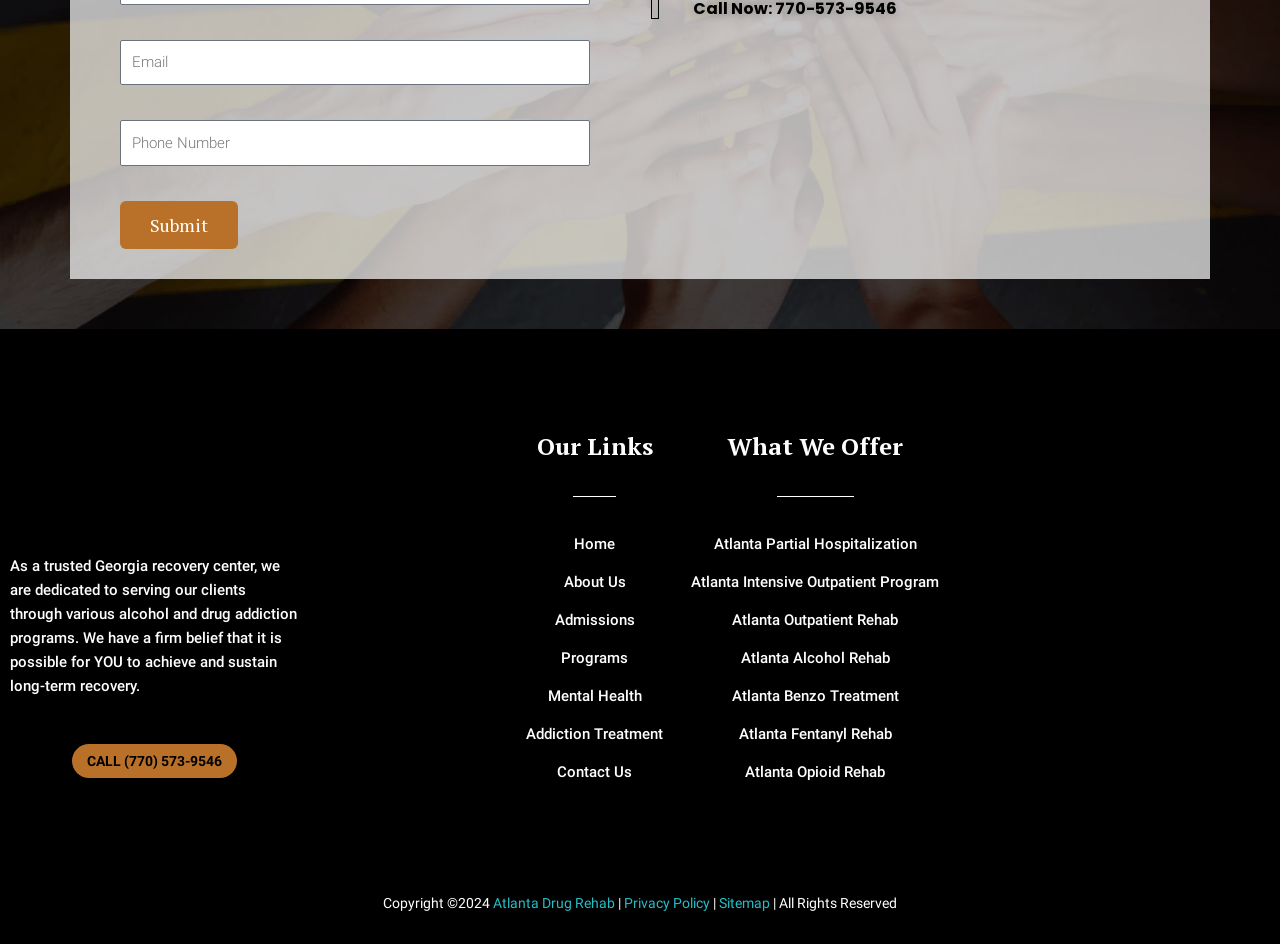Respond with a single word or phrase to the following question: What is the copyright year?

2024